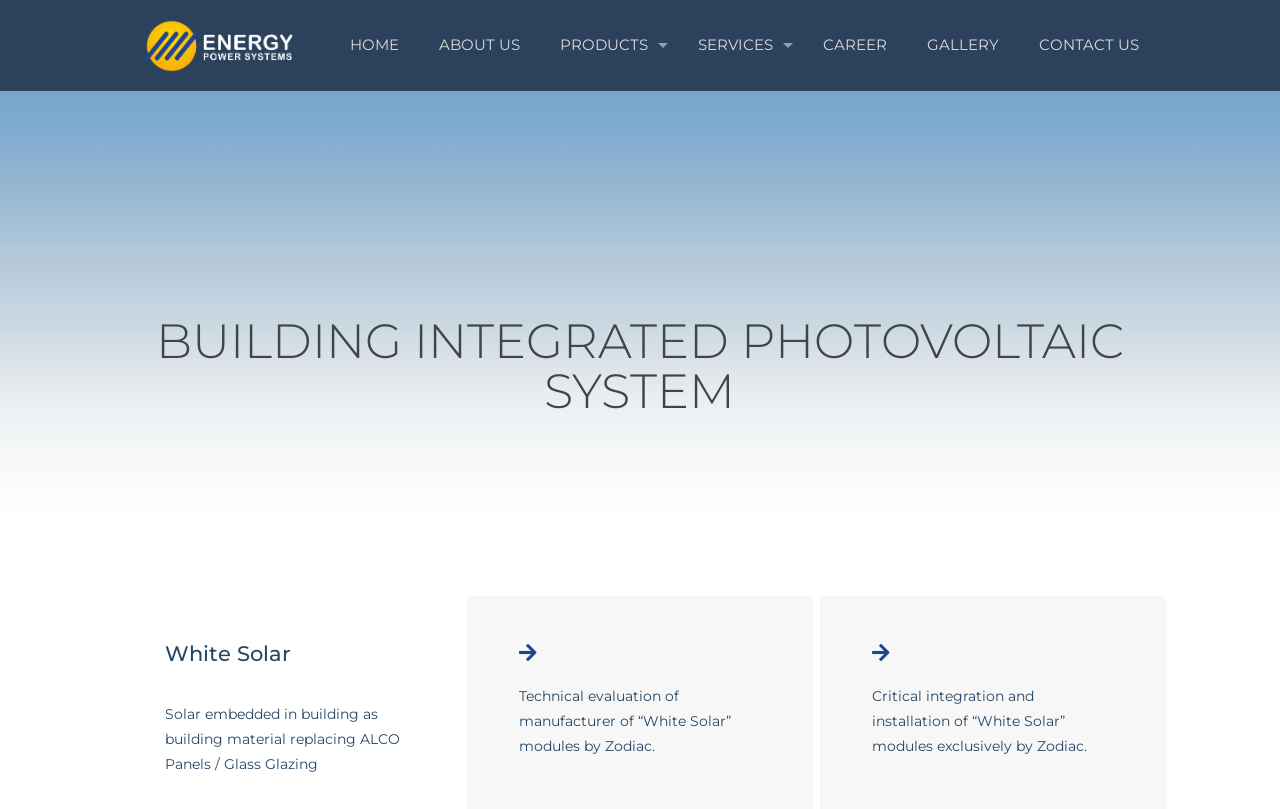Please pinpoint the bounding box coordinates for the region I should click to adhere to this instruction: "view ABOUT US page".

[0.328, 0.0, 0.422, 0.111]